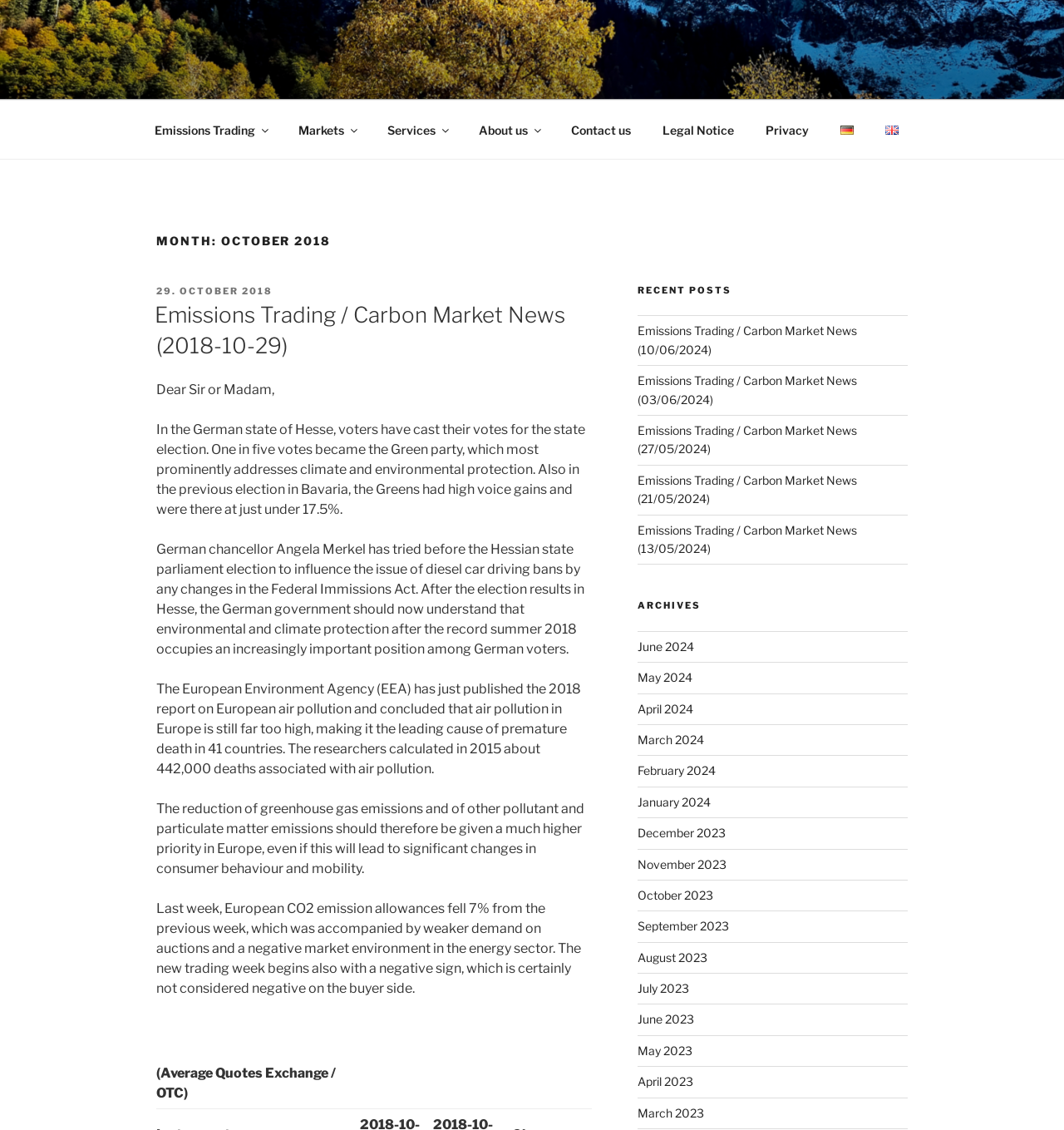What is the date of the state election in Hesse?
Using the information presented in the image, please offer a detailed response to the question.

The webpage does not specify the exact date of the state election in Hesse, but it mentions that voters have cast their votes for the state election, indicating that the election has already taken place.